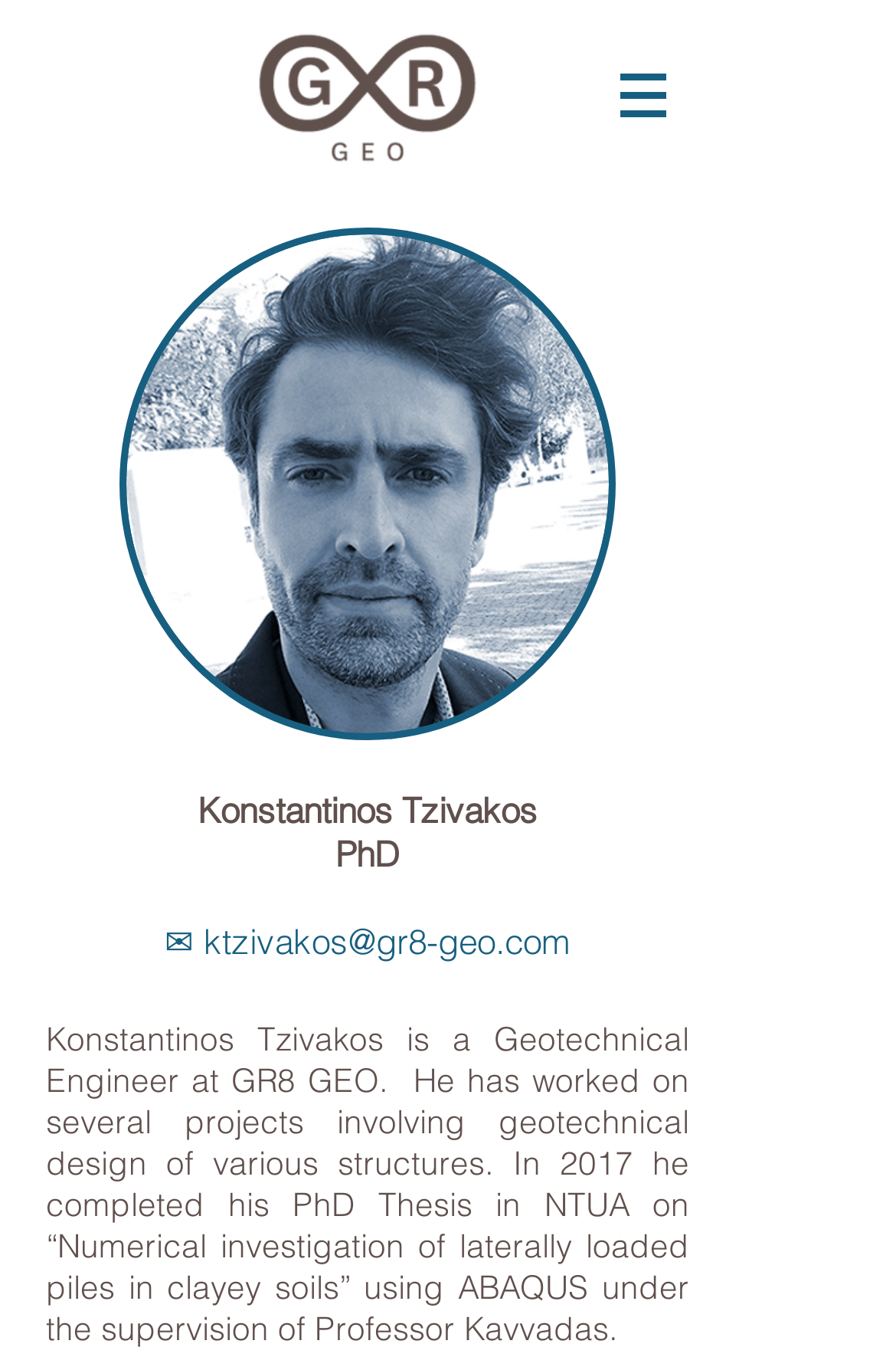Please reply to the following question with a single word or a short phrase:
What is the profession of Konstantinos Tzivakos?

Geotechnical Engineer